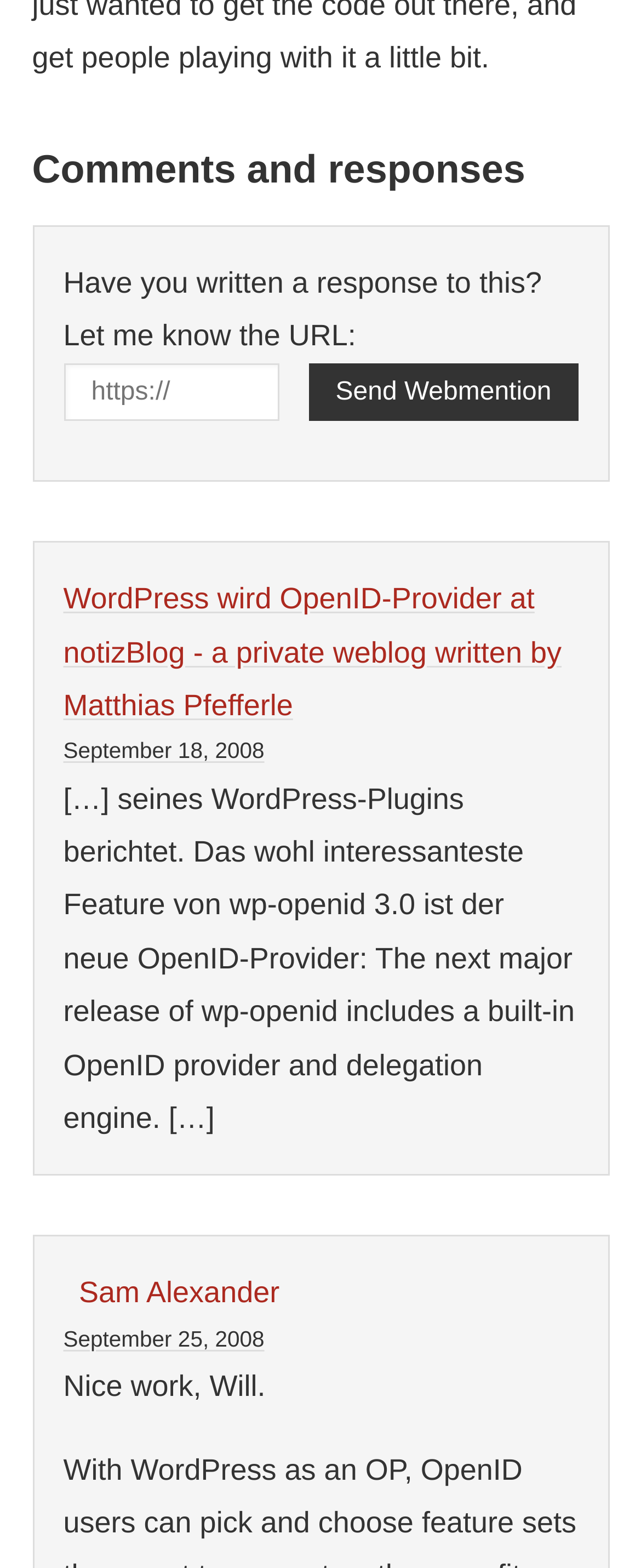What is the button below the textbox for?
Using the image as a reference, deliver a detailed and thorough answer to the question.

The button is labeled 'Send Webmention' and is located below the textbox, indicating that it is used to send a webmention after entering a URL in the textbox.